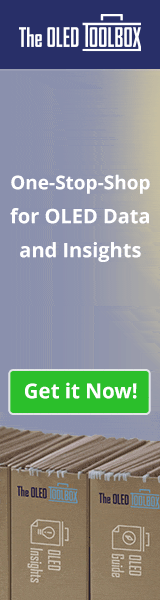Respond to the following question using a concise word or phrase: 
What aesthetic does the overall design of the advertisement convey?

Modern and professional